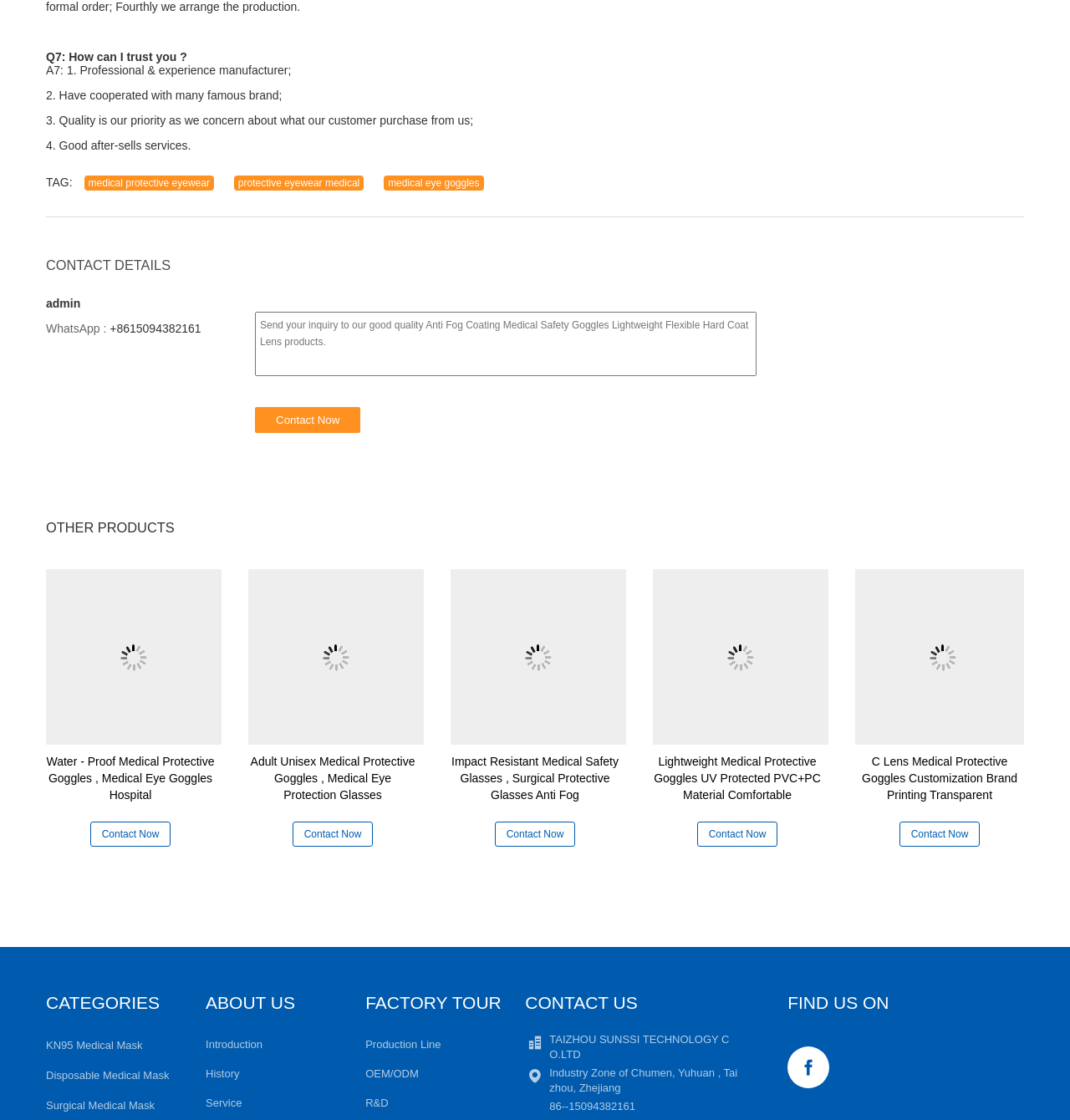Identify the bounding box for the given UI element using the description provided. Coordinates should be in the format (top-left x, top-left y, bottom-right x, bottom-right y) and must be between 0 and 1. Here is the description: Contact

None